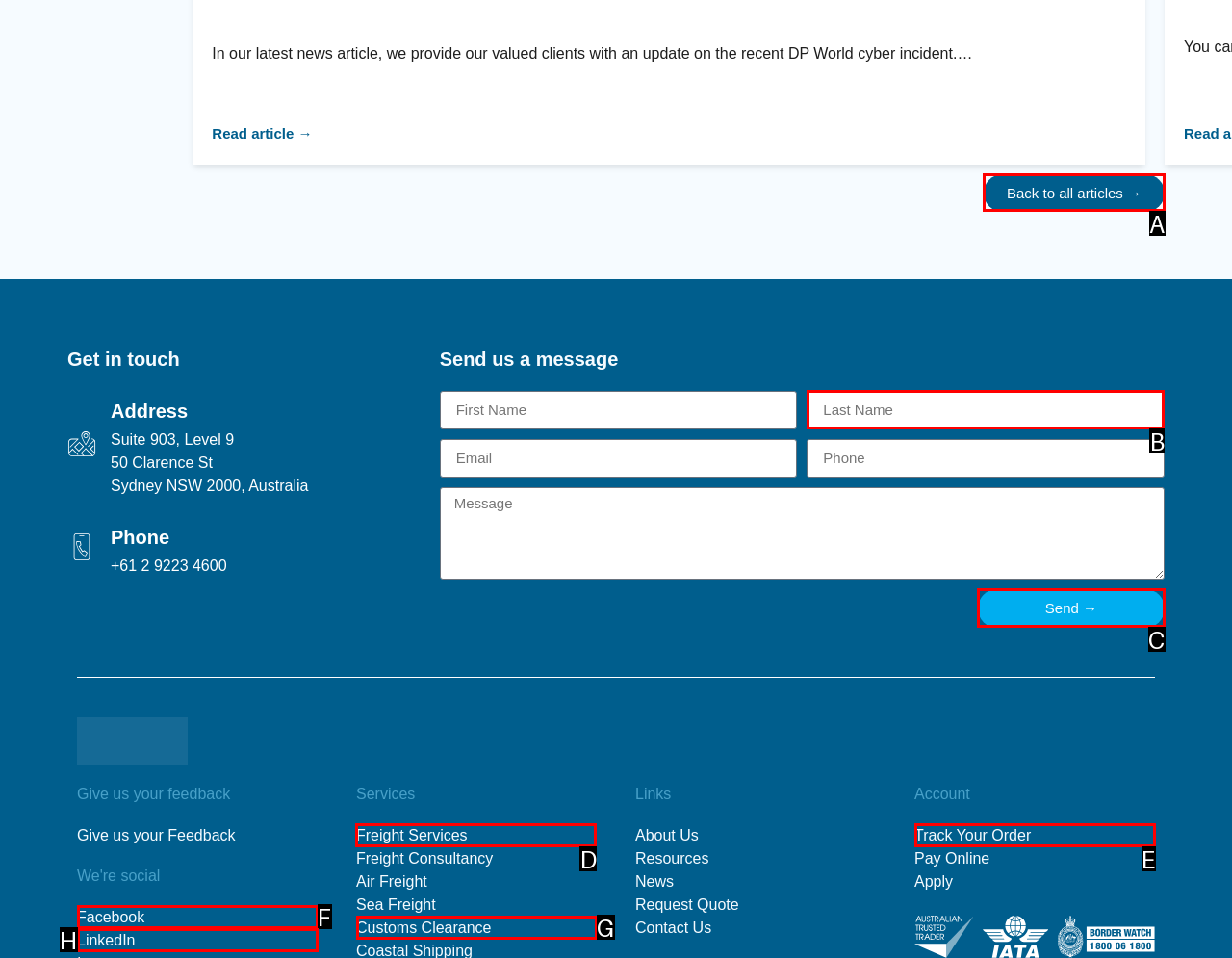Indicate which HTML element you need to click to complete the task: View freight services. Provide the letter of the selected option directly.

D